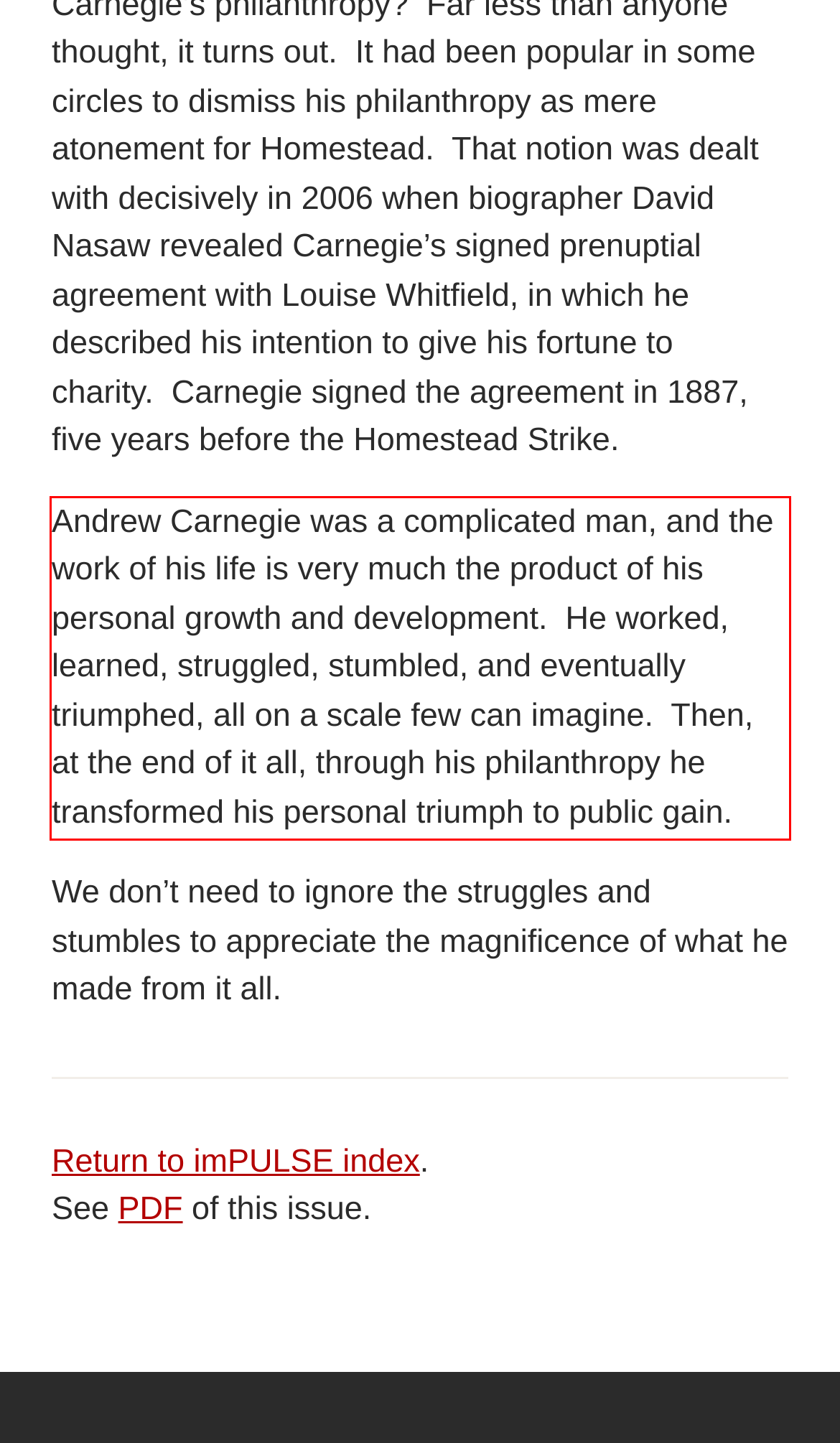Using the provided webpage screenshot, recognize the text content in the area marked by the red bounding box.

Andrew Carnegie was a complicated man, and the work of his life is very much the product of his personal growth and development. He worked, learned, struggled, stumbled, and eventually triumphed, all on a scale few can imagine. Then, at the end of it all, through his philanthropy he transformed his personal triumph to public gain.